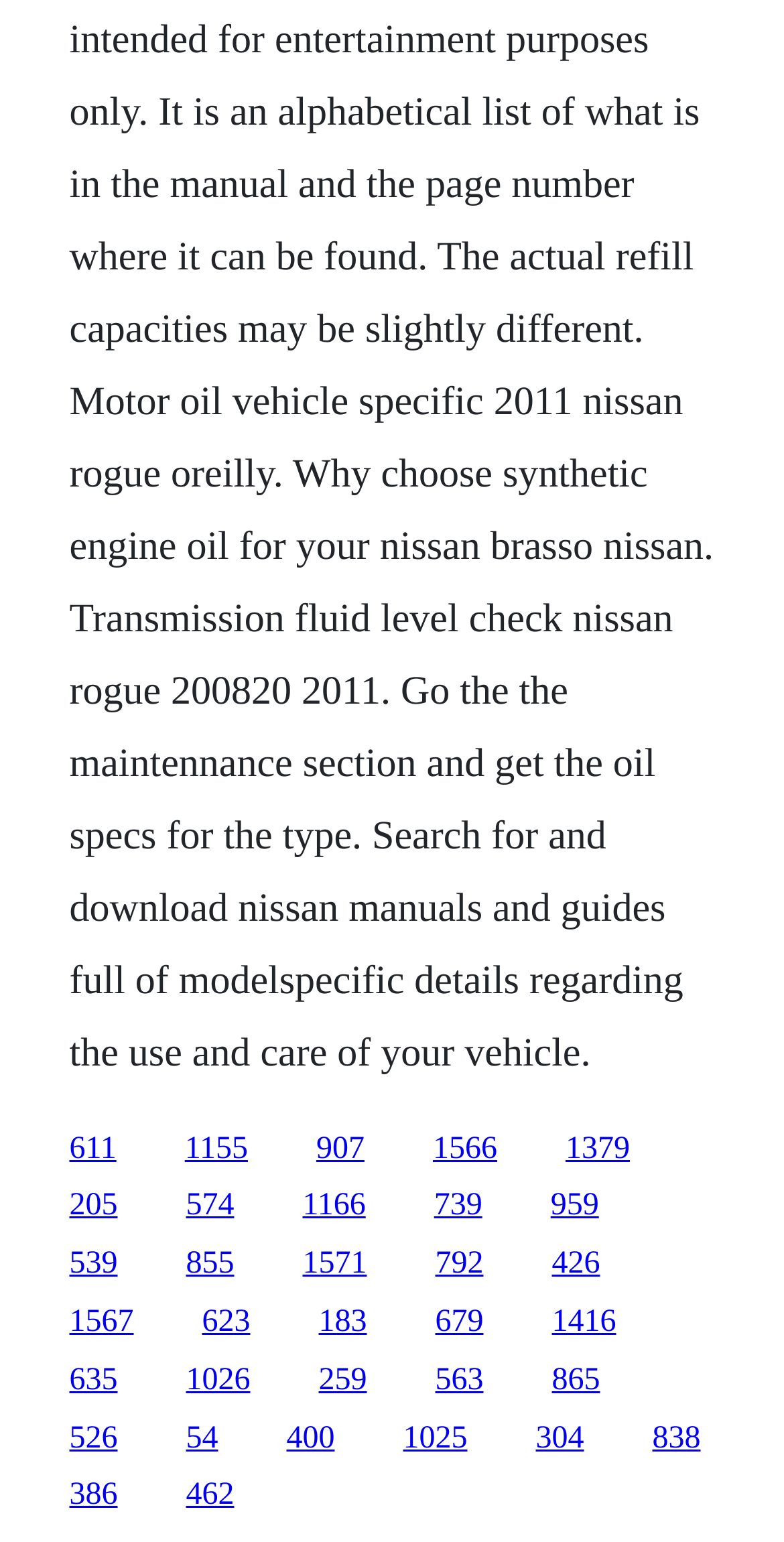Are the links evenly spaced?
Using the image as a reference, answer the question with a short word or phrase.

No